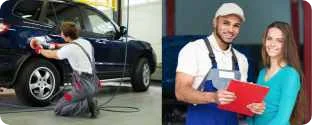Give a concise answer of one word or phrase to the question: 
What is the service representative holding?

A red folder